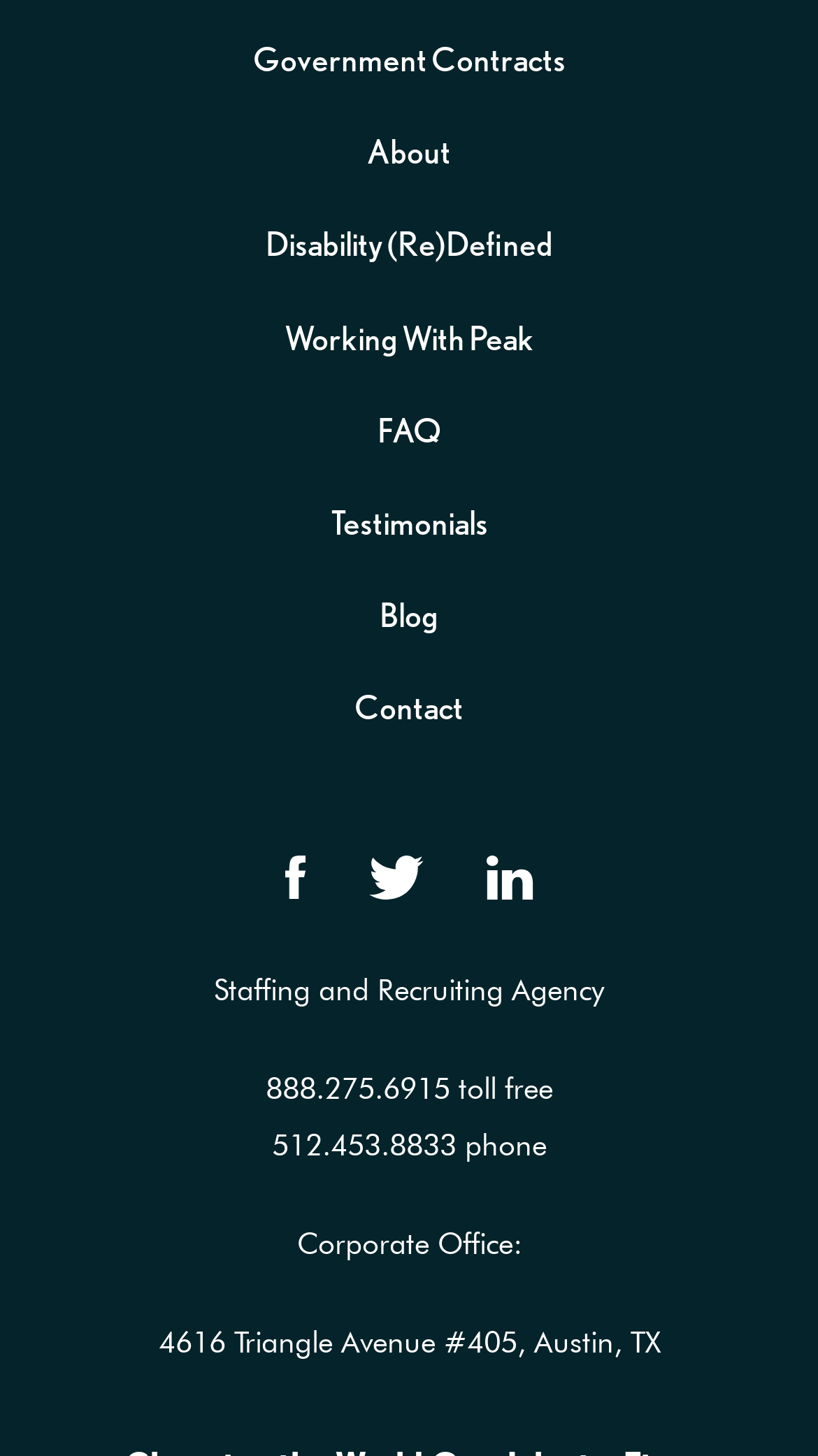Respond concisely with one word or phrase to the following query:
What is the address of the corporate office?

4616 Triangle Avenue #405, Austin, TX